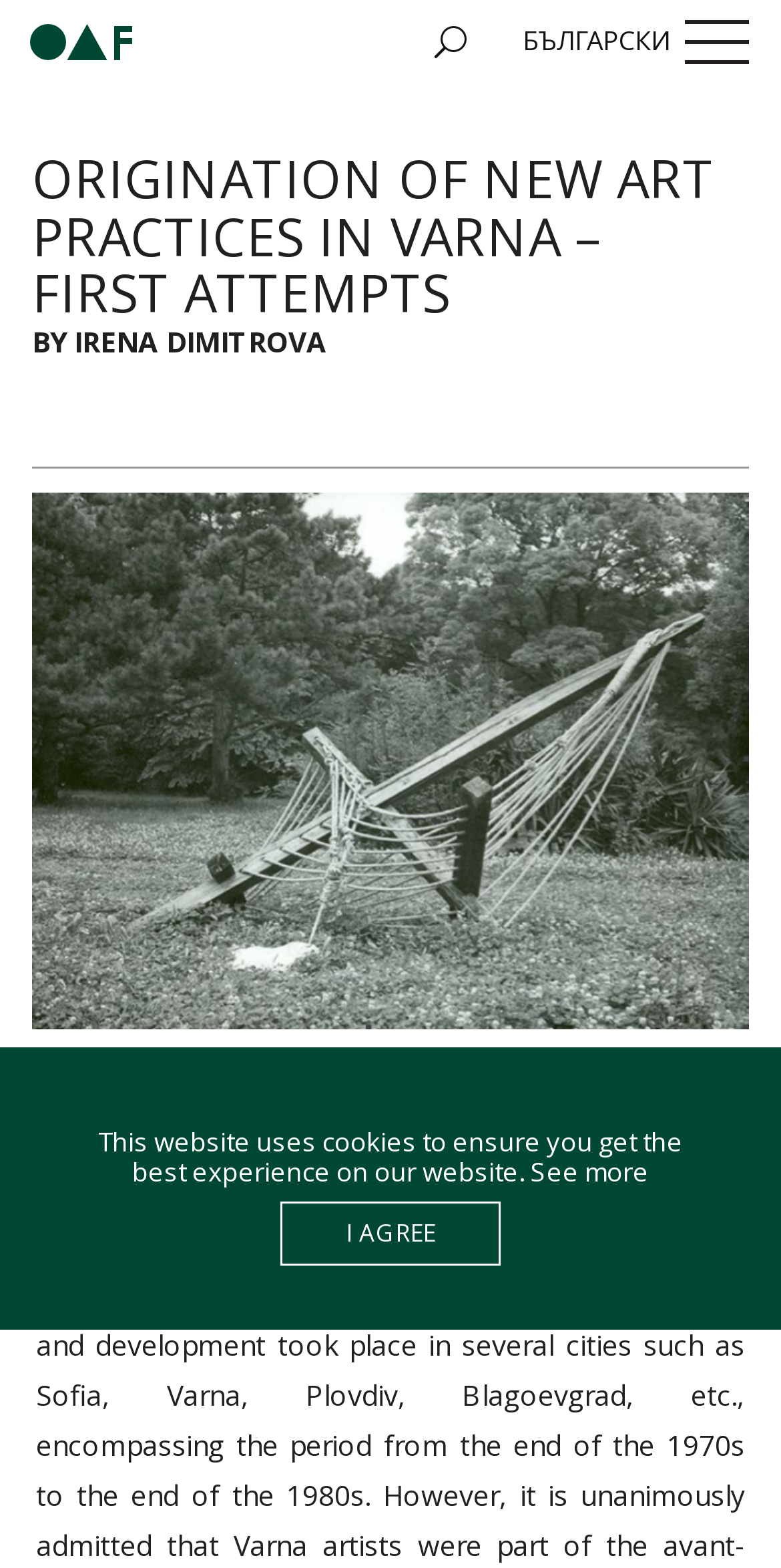What is the primary heading on this webpage?

ORIGINATION OF NEW ART PRACTICES IN VARNA – FIRST ATTEMPTS